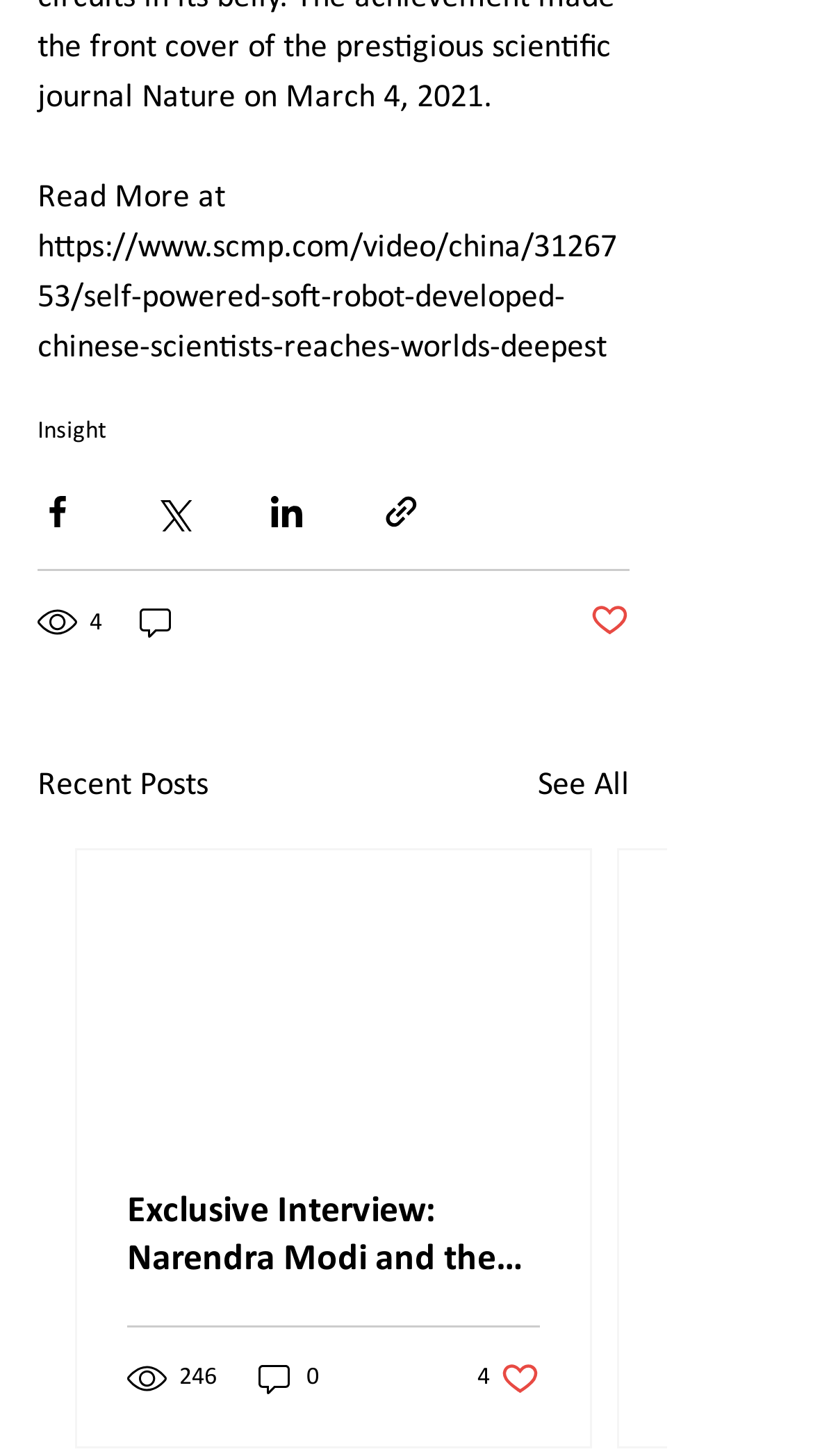Answer the following inquiry with a single word or phrase:
What is the total number of comments for all articles?

0